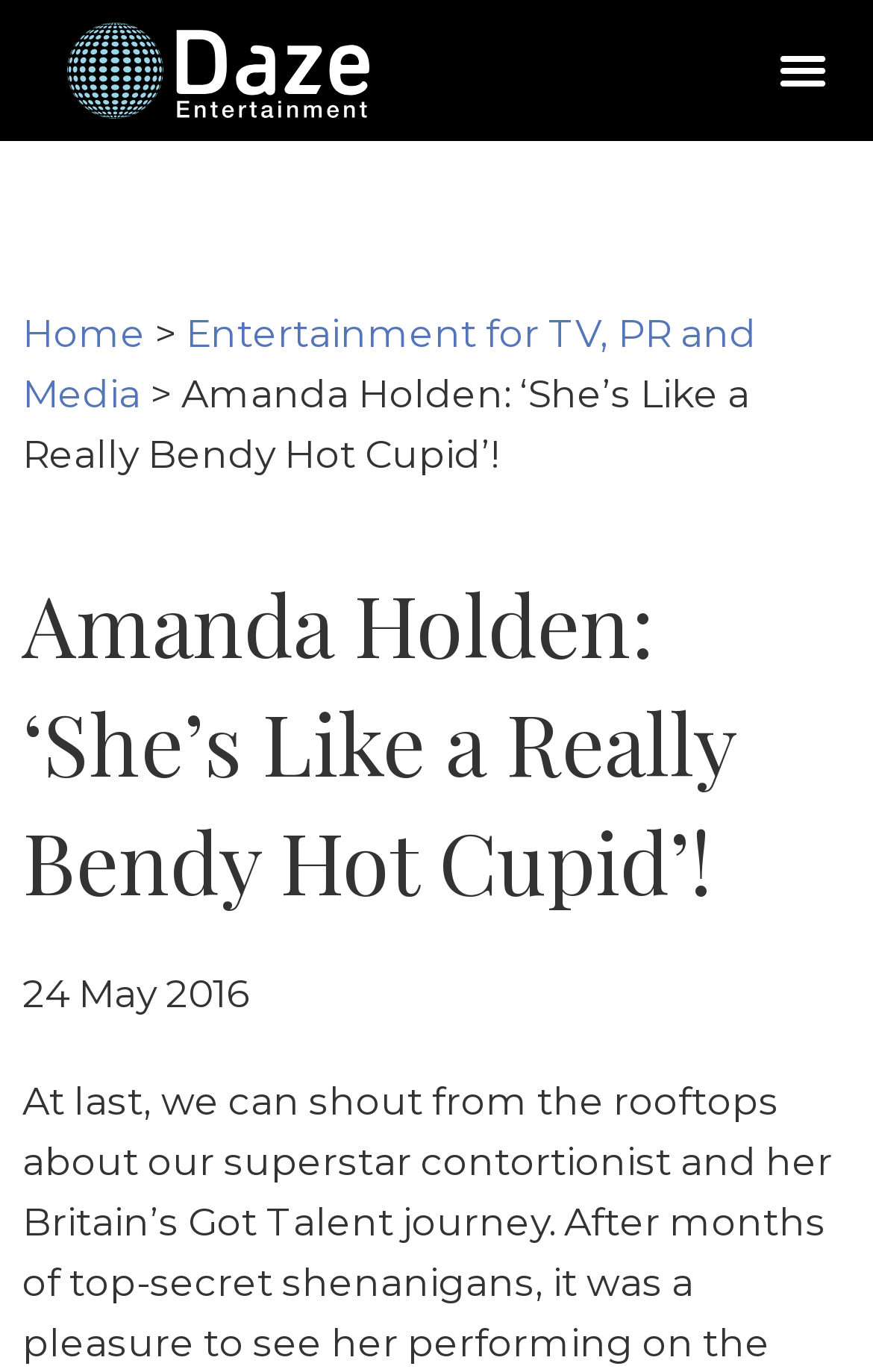Is the menu toggle button expanded?
Using the information from the image, give a concise answer in one word or a short phrase.

False